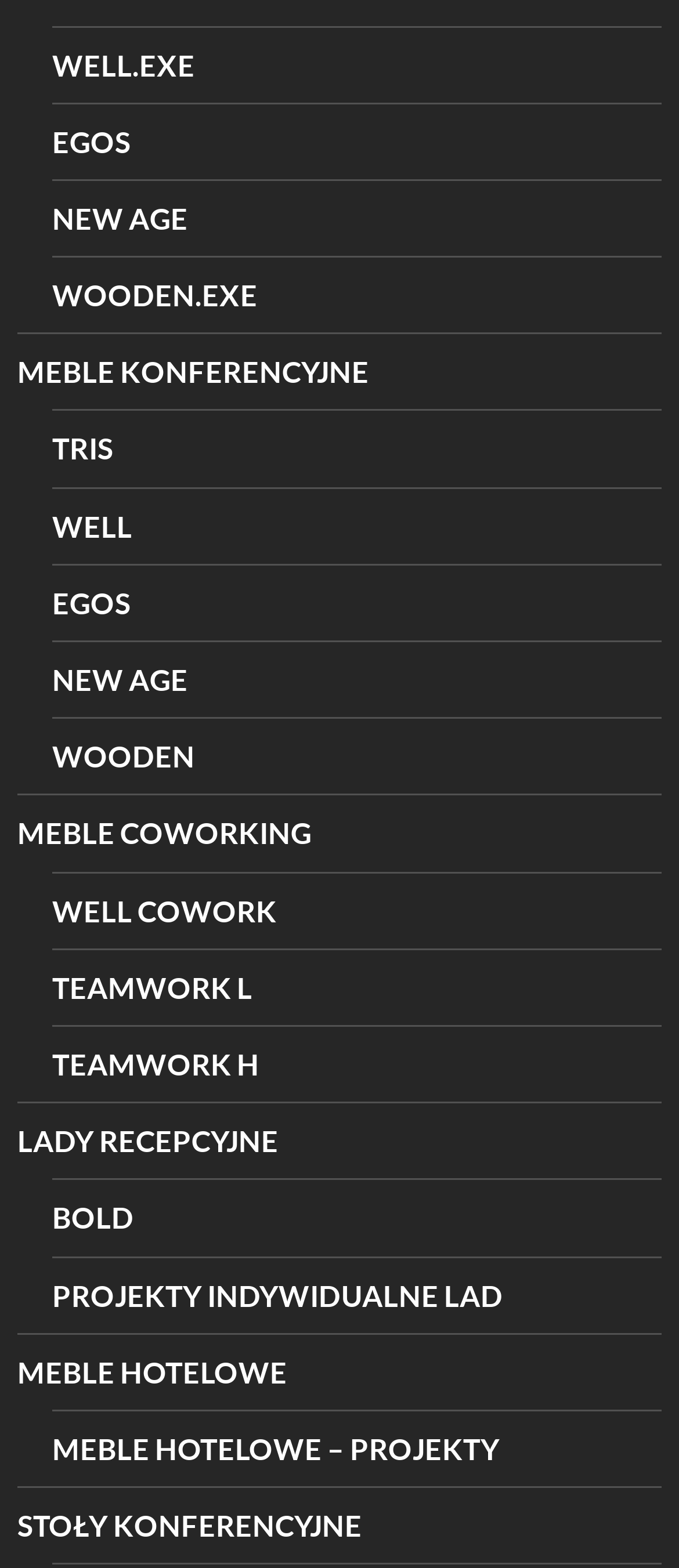Locate the UI element described as follows: "Egos". Return the bounding box coordinates as four float numbers between 0 and 1 in the order [left, top, right, bottom].

[0.077, 0.361, 0.974, 0.408]